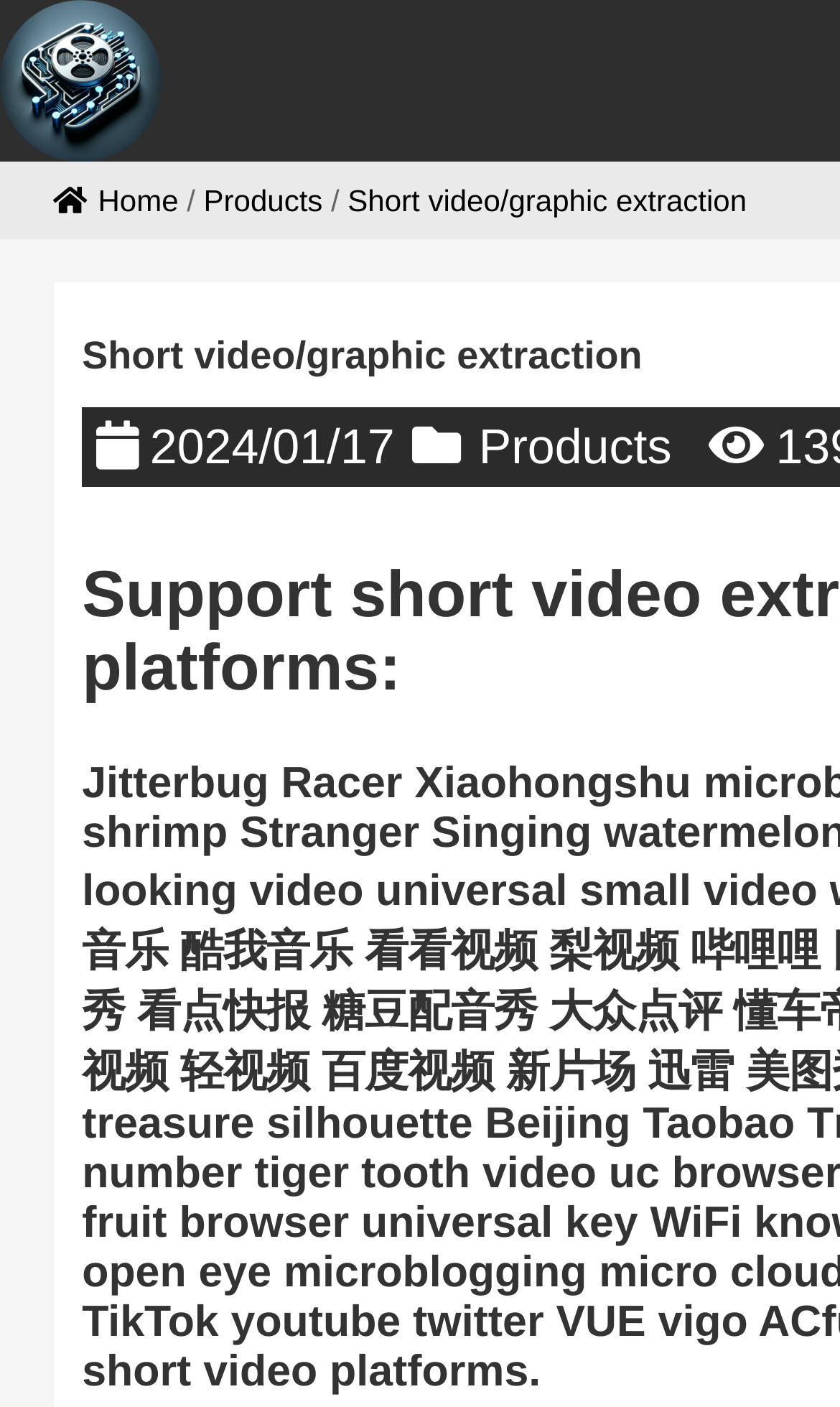Determine and generate the text content of the webpage's headline.

Short video/graphic extraction